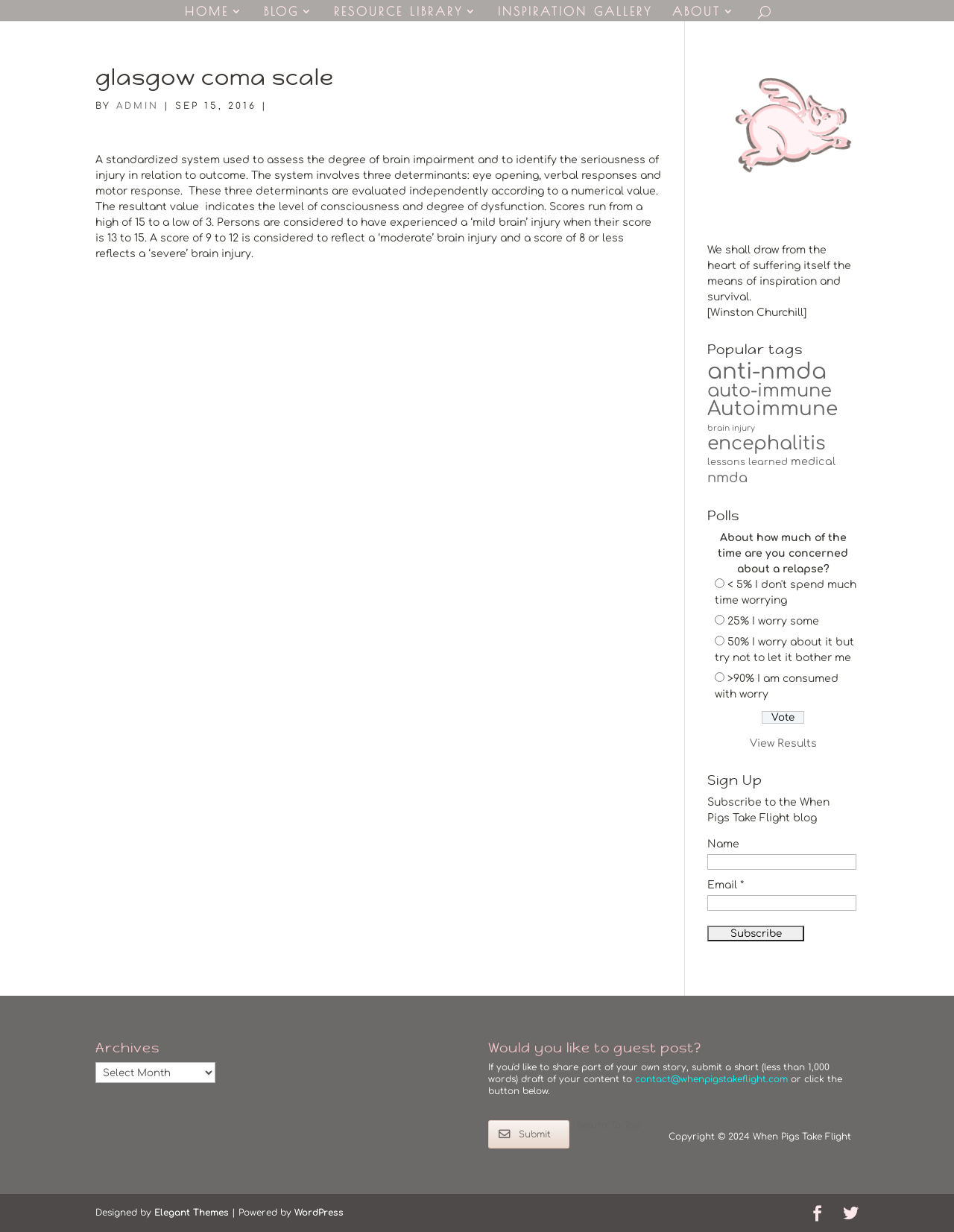Respond to the question below with a single word or phrase: What is the topic of the article?

Glasgow Coma Scale